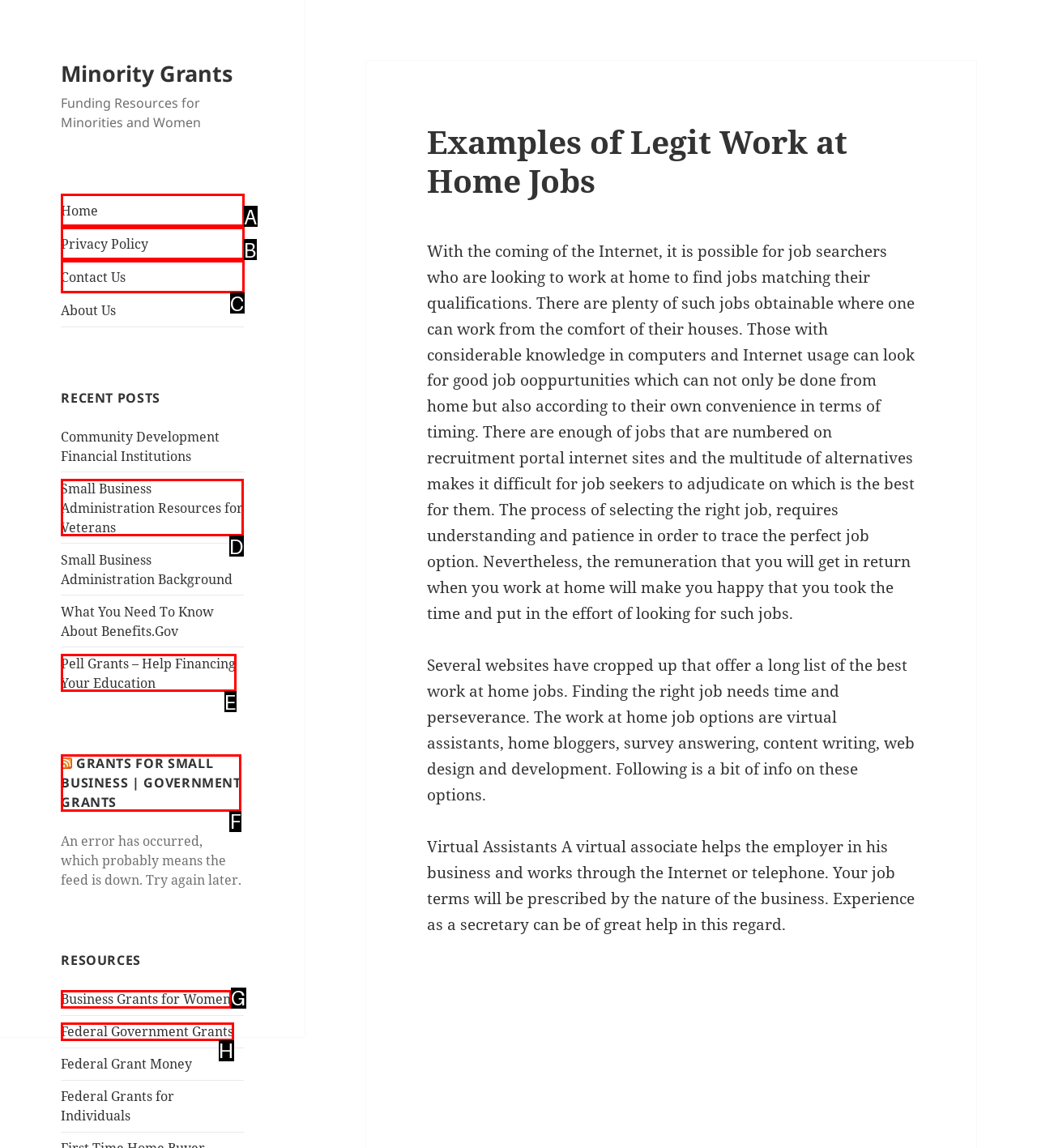Point out the option that best suits the description: Home
Indicate your answer with the letter of the selected choice.

A